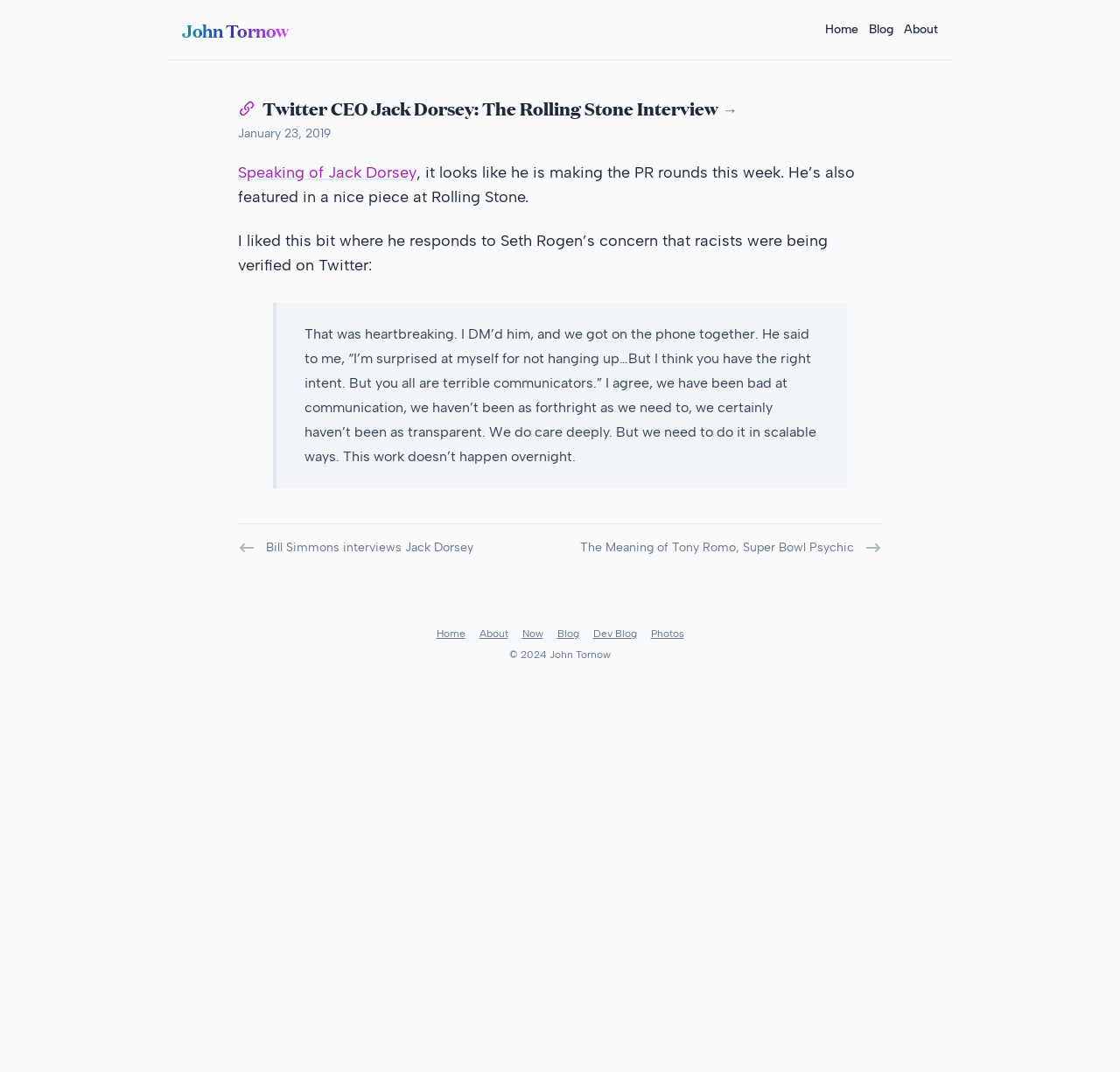Locate the bounding box coordinates of the clickable area to execute the instruction: "Check the 'About' page". Provide the coordinates as four float numbers between 0 and 1, represented as [left, top, right, bottom].

[0.807, 0.02, 0.838, 0.036]